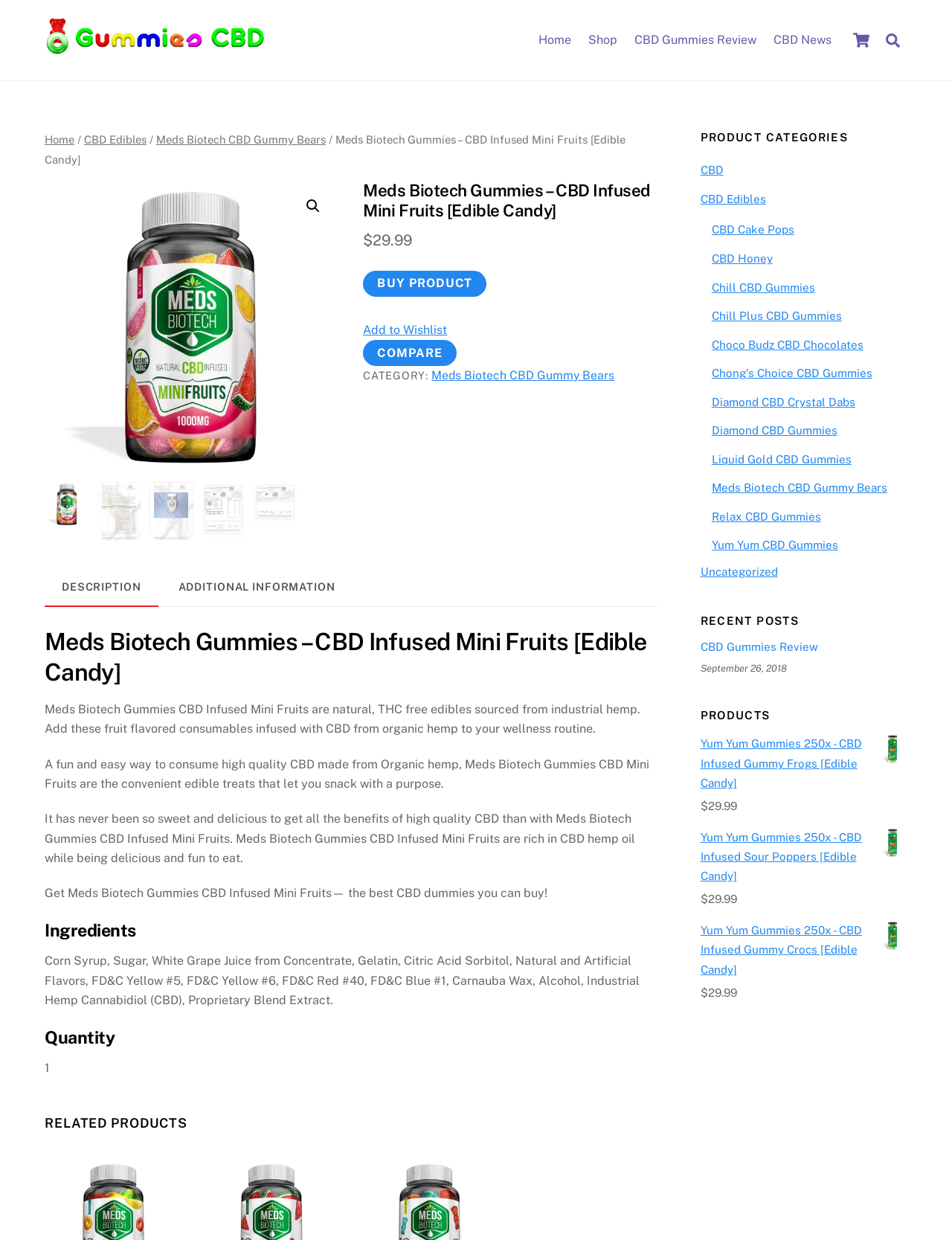Point out the bounding box coordinates of the section to click in order to follow this instruction: "Enter email address".

None